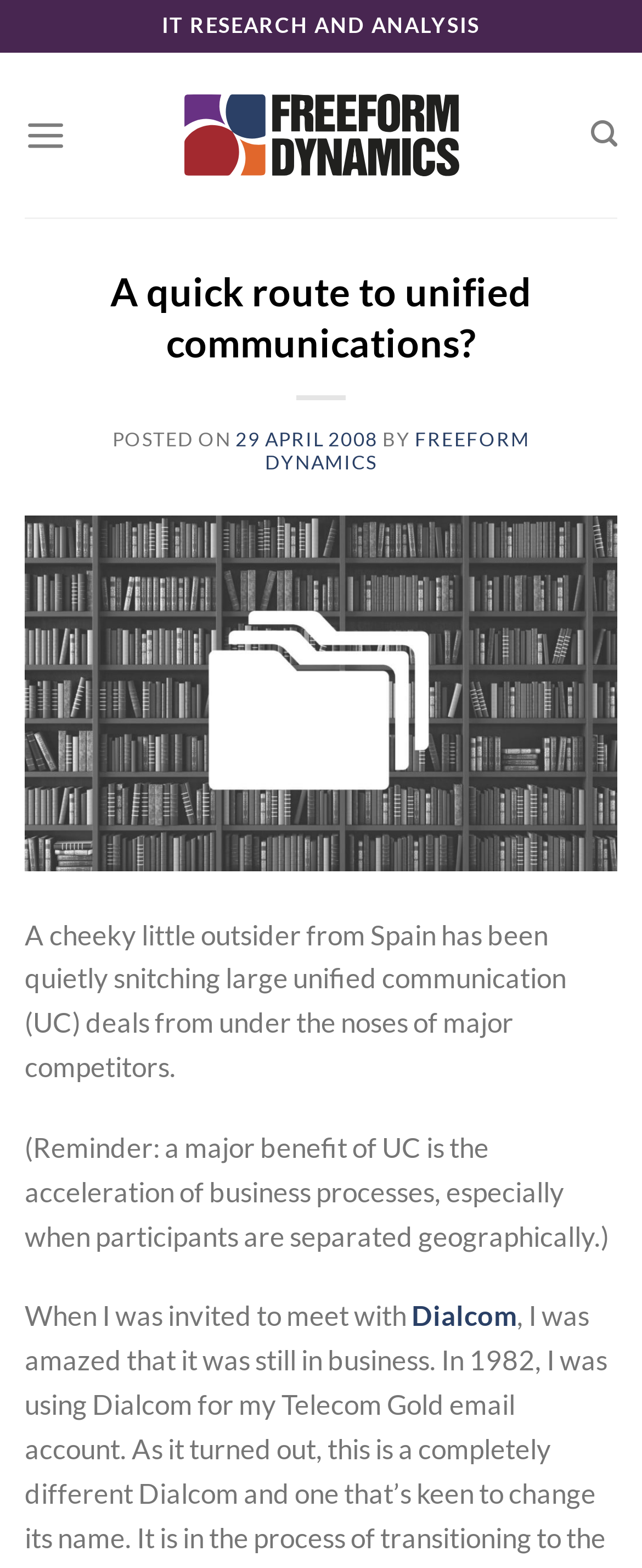Identify and provide the text content of the webpage's primary headline.

A quick route to unified communications?